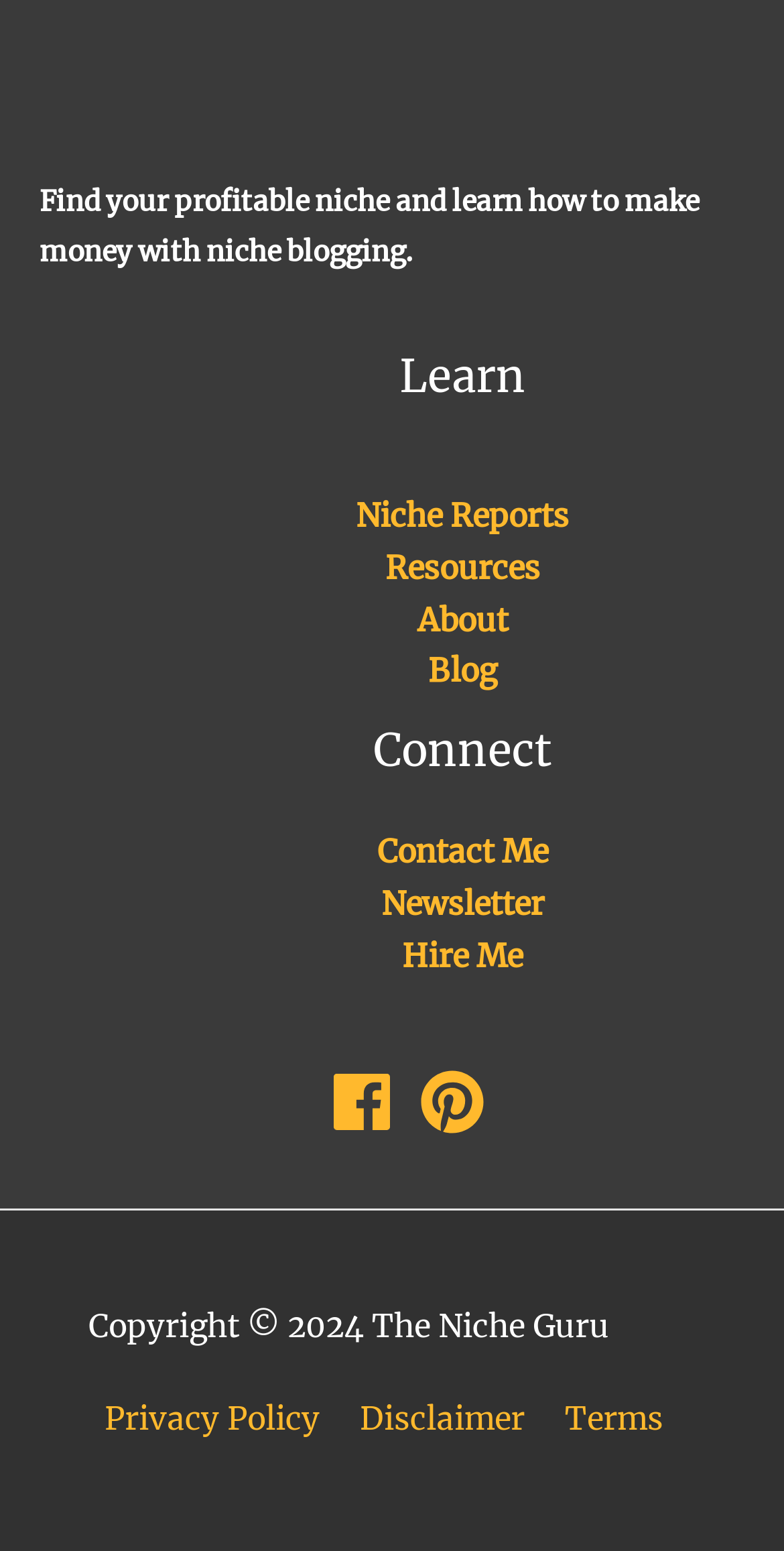Locate the UI element described by Privacy Policy in the provided webpage screenshot. Return the bounding box coordinates in the format (top-left x, top-left y, bottom-right x, bottom-right y), ensuring all values are between 0 and 1.

[0.134, 0.902, 0.408, 0.927]